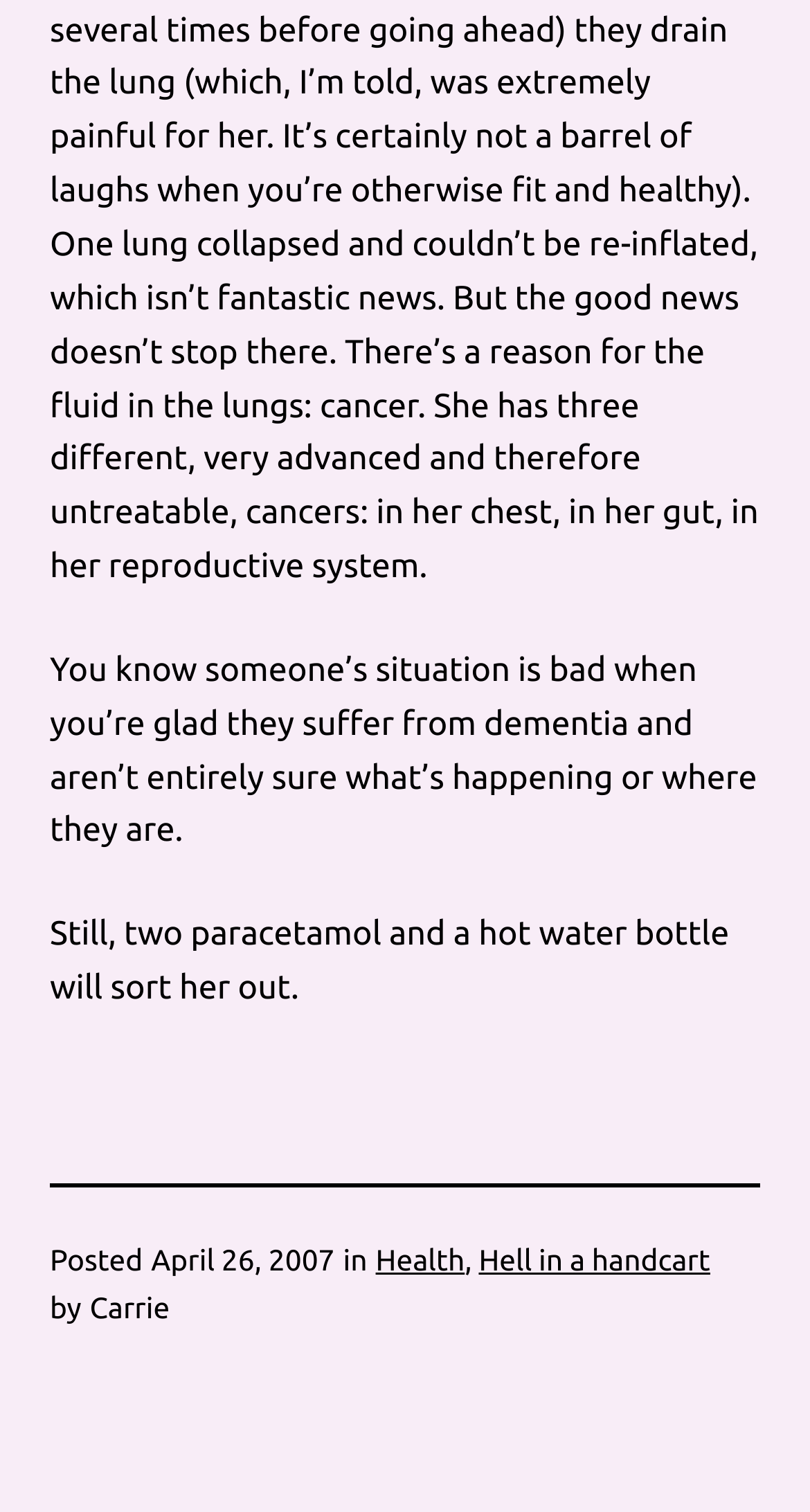When was the post published?
Please give a detailed and elaborate explanation in response to the question.

I found the publication date by looking at the text 'April 26, 2007' next to the text 'Posted', which indicates the date when the post was published.